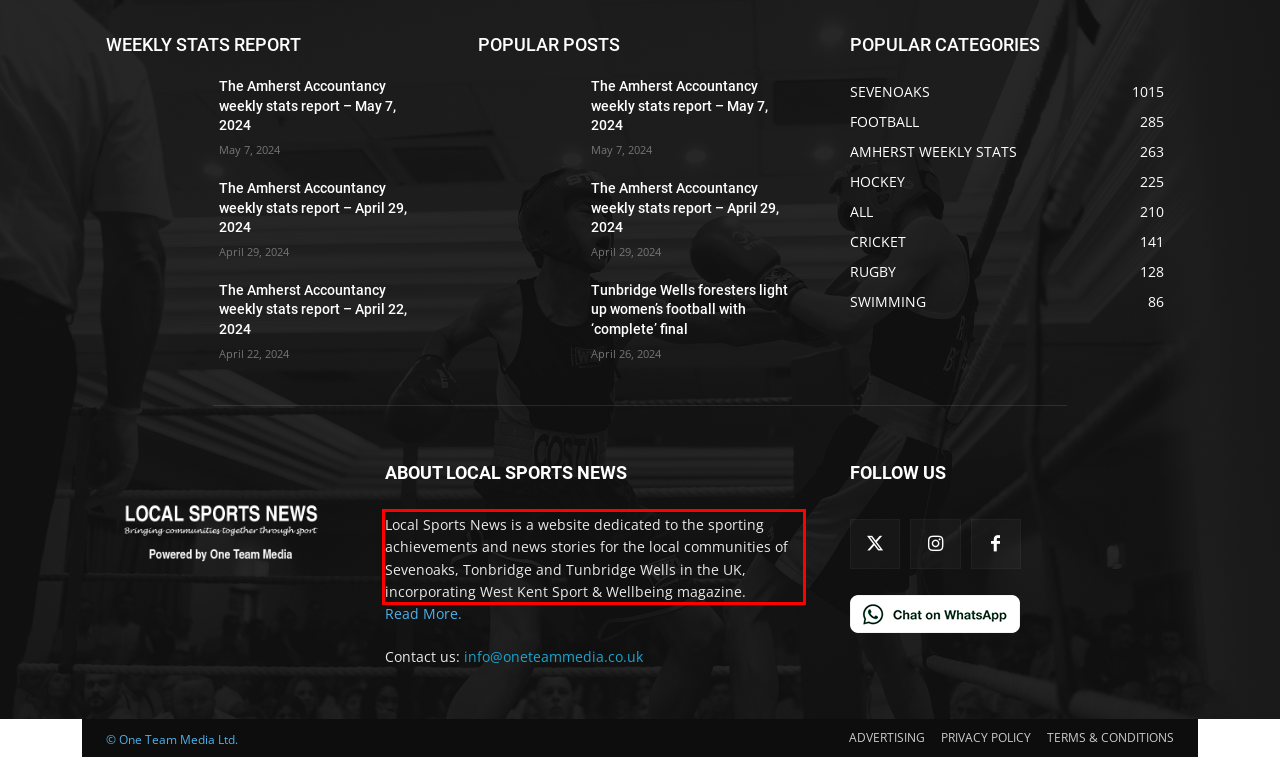Your task is to recognize and extract the text content from the UI element enclosed in the red bounding box on the webpage screenshot.

Local Sports News is a website dedicated to the sporting achievements and news stories for the local communities of Sevenoaks, Tonbridge and Tunbridge Wells in the UK, incorporating West Kent Sport & Wellbeing magazine.